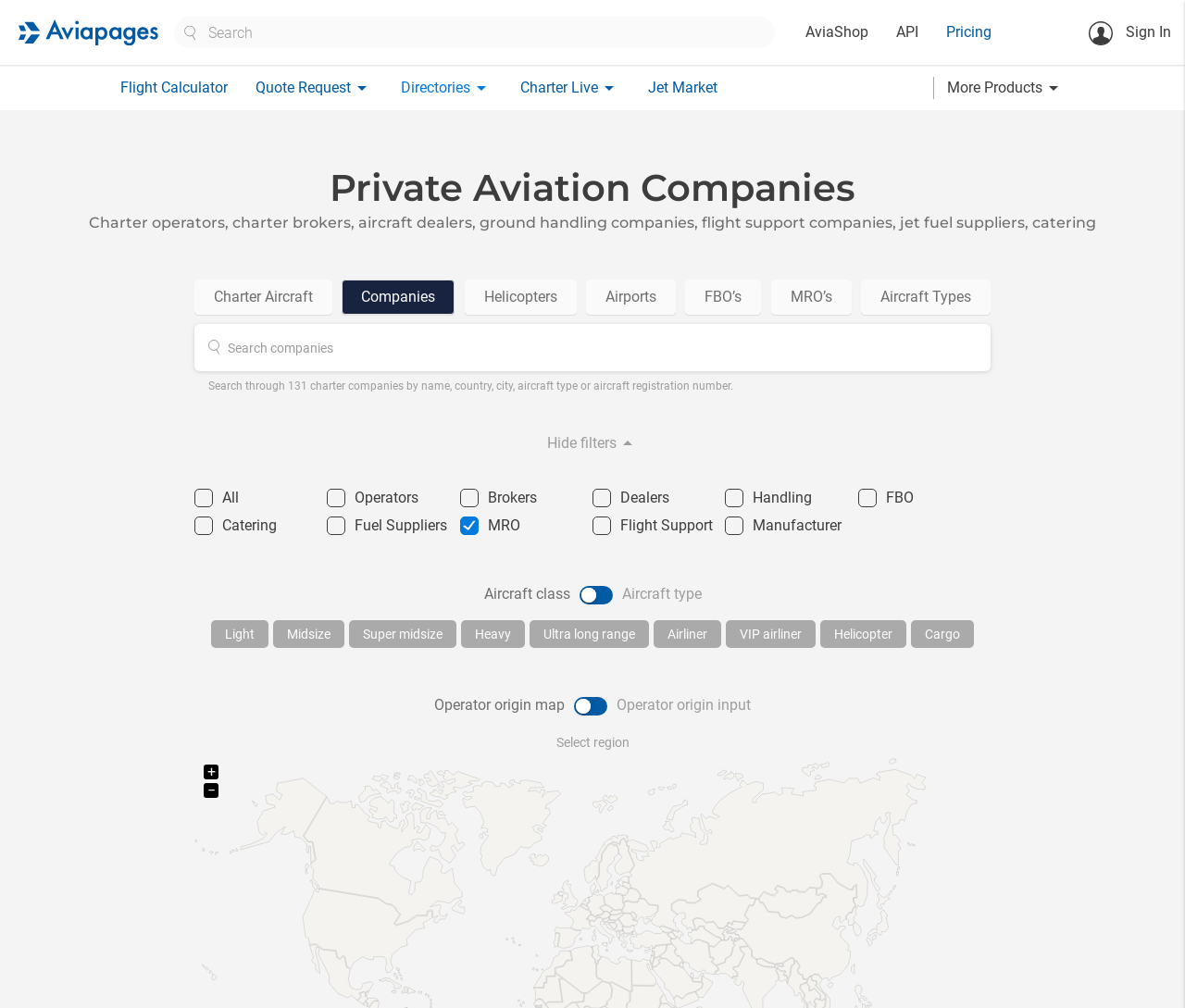What types of companies can be searched?
Answer the question using a single word or phrase, according to the image.

Charter operators, brokers, dealers, etc.